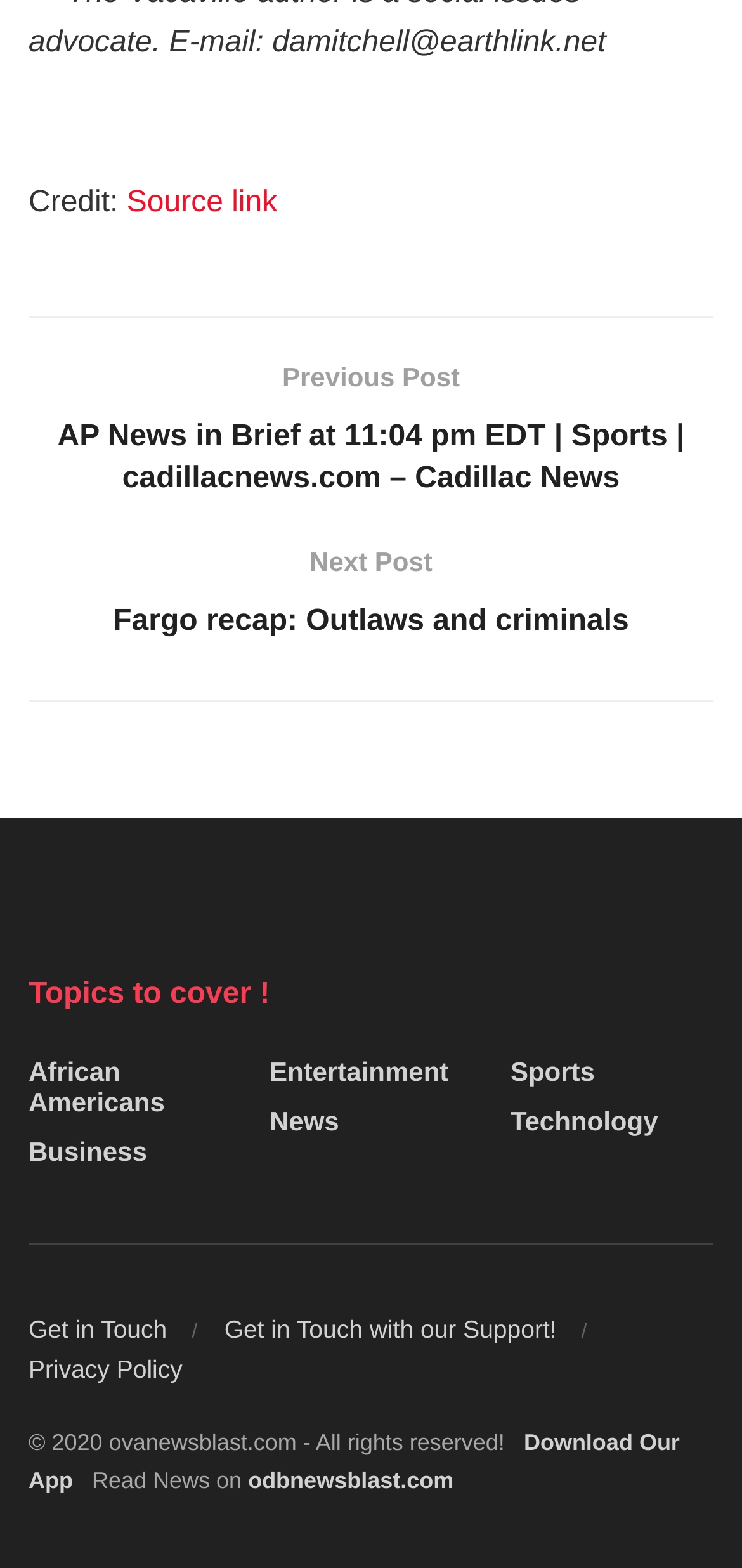Give a short answer to this question using one word or a phrase:
What is the title of the previous post?

AP News in Brief at 11:04 pm EDT | Sports | cadillacnews.com – Cadillac News